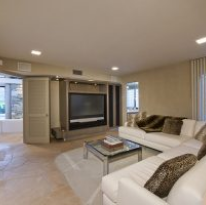What type of material is the coffee table made of?
Using the visual information, reply with a single word or short phrase.

Glass